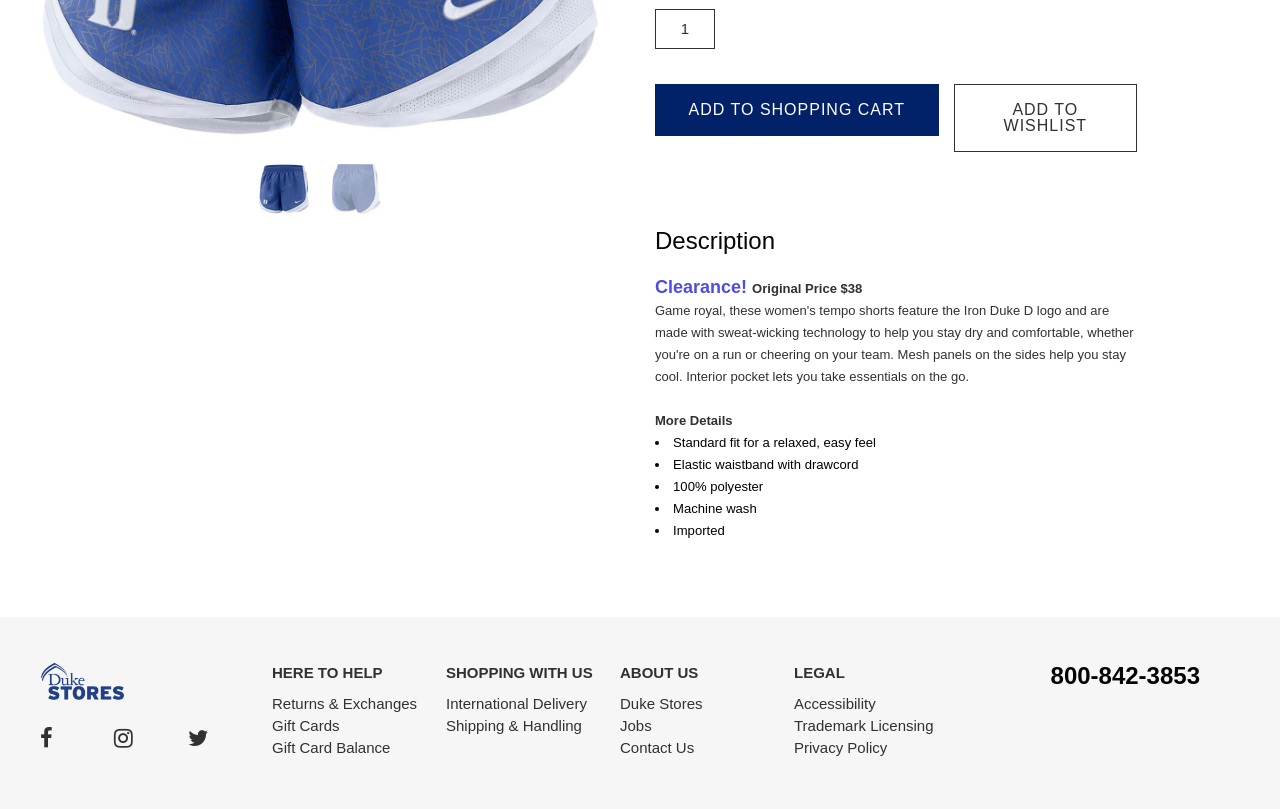Identify the bounding box of the HTML element described here: "Jobs". Provide the coordinates as four float numbers between 0 and 1: [left, top, right, bottom].

[0.484, 0.886, 0.509, 0.907]